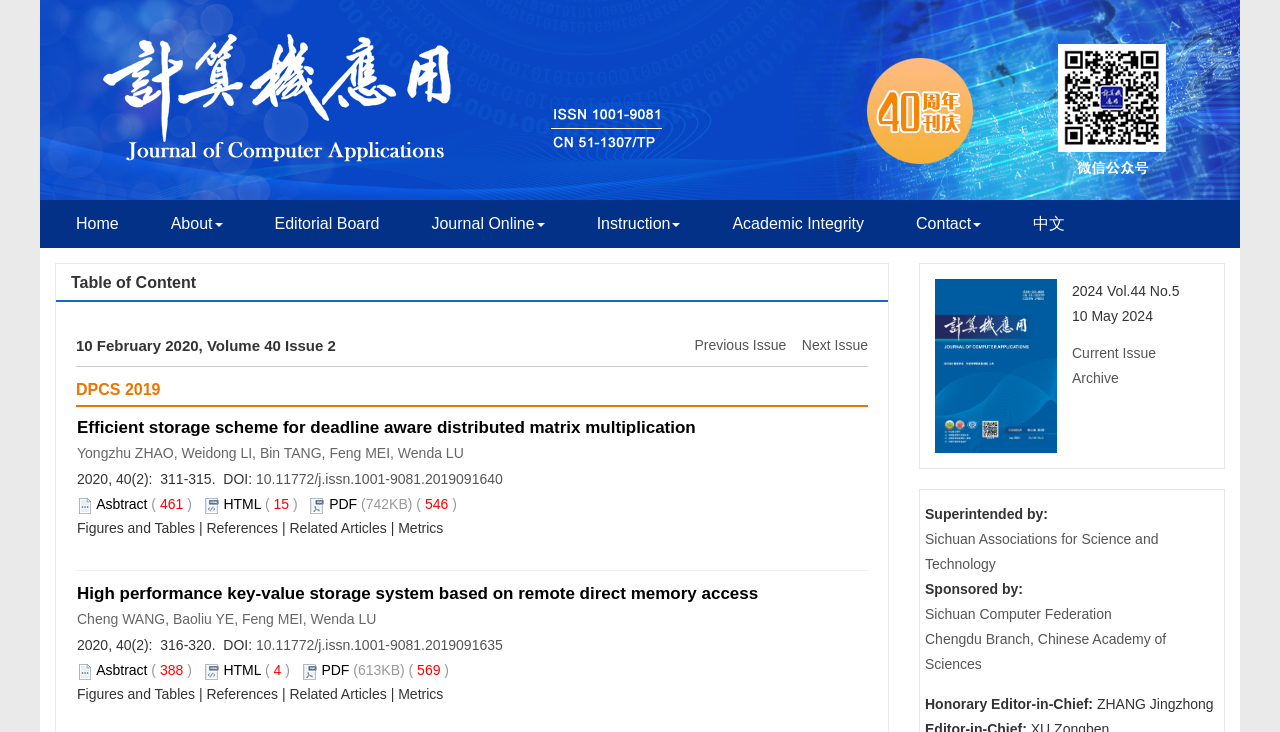Please determine the bounding box coordinates of the area that needs to be clicked to complete this task: 'Download the PDF of the article 'High performance key-value storage system based on remote direct memory access''. The coordinates must be four float numbers between 0 and 1, formatted as [left, top, right, bottom].

[0.251, 0.905, 0.273, 0.927]